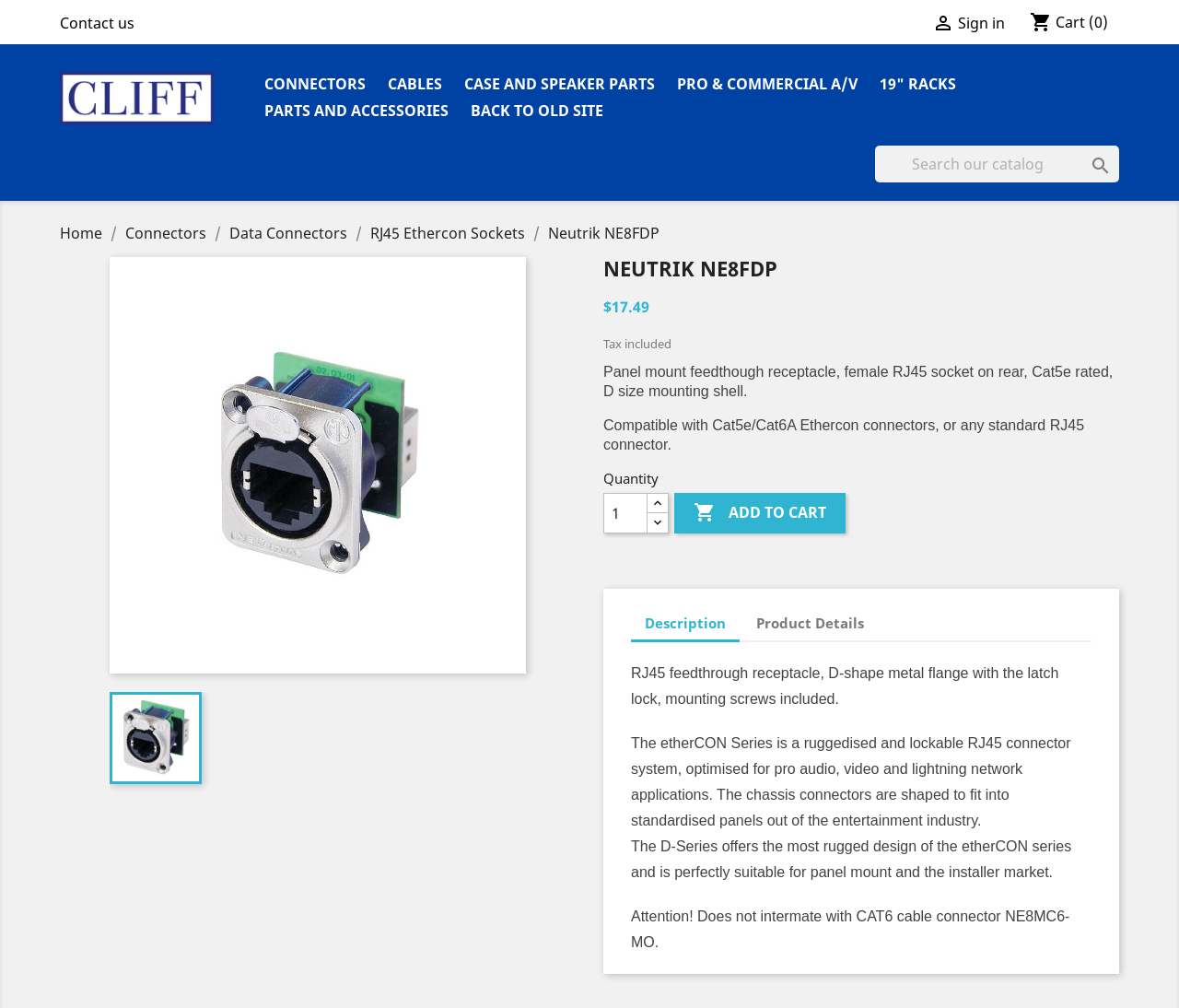Please identify the bounding box coordinates of the element's region that should be clicked to execute the following instruction: "Read about Allett Pro". The bounding box coordinates must be four float numbers between 0 and 1, i.e., [left, top, right, bottom].

None